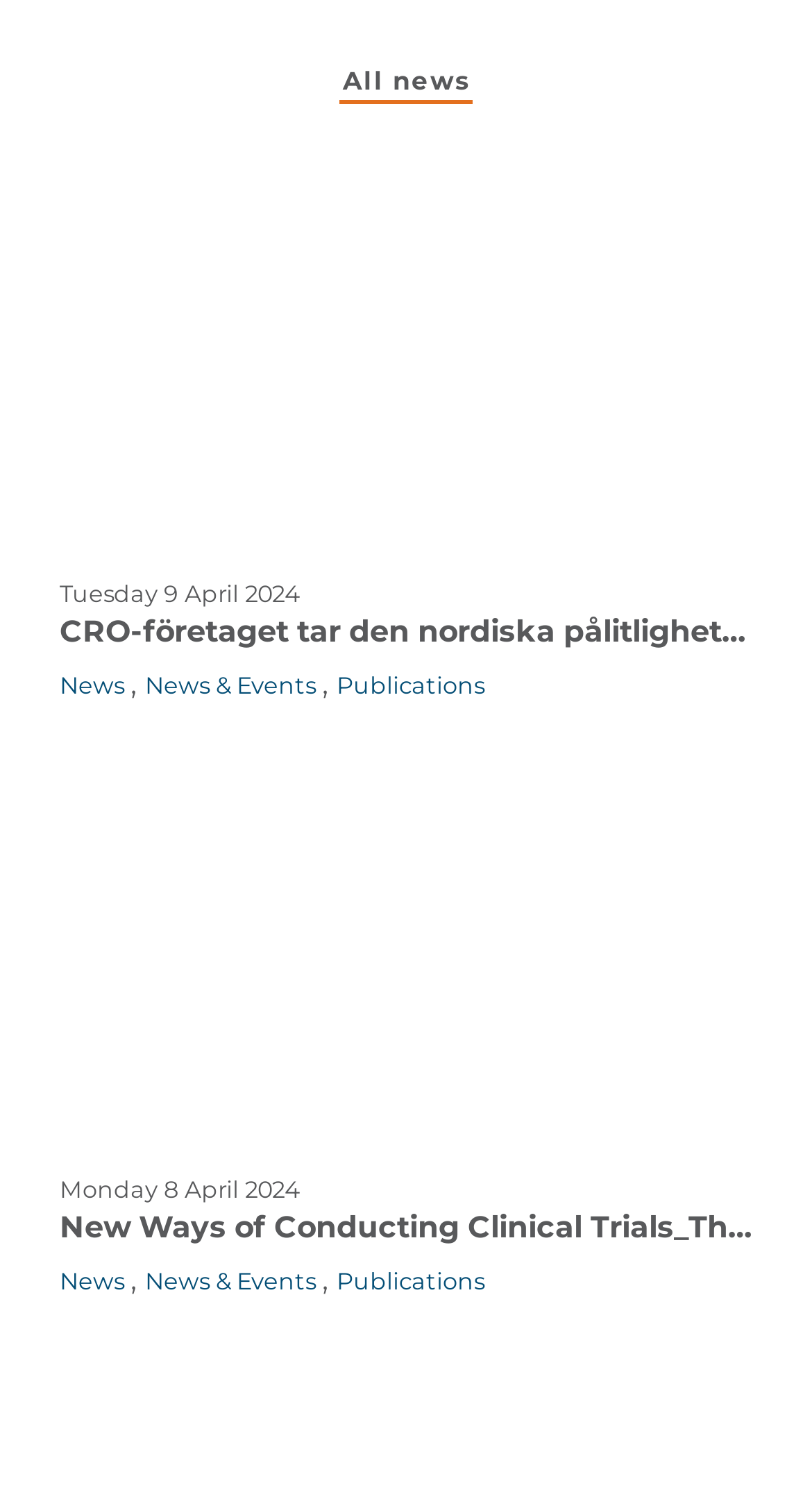What is the date of the latest news article?
Utilize the information in the image to give a detailed answer to the question.

I looked for the time elements on the webpage and found that the latest news article has a time element with the text 'Tuesday 9 April 2024', which is the latest date among all the time elements.